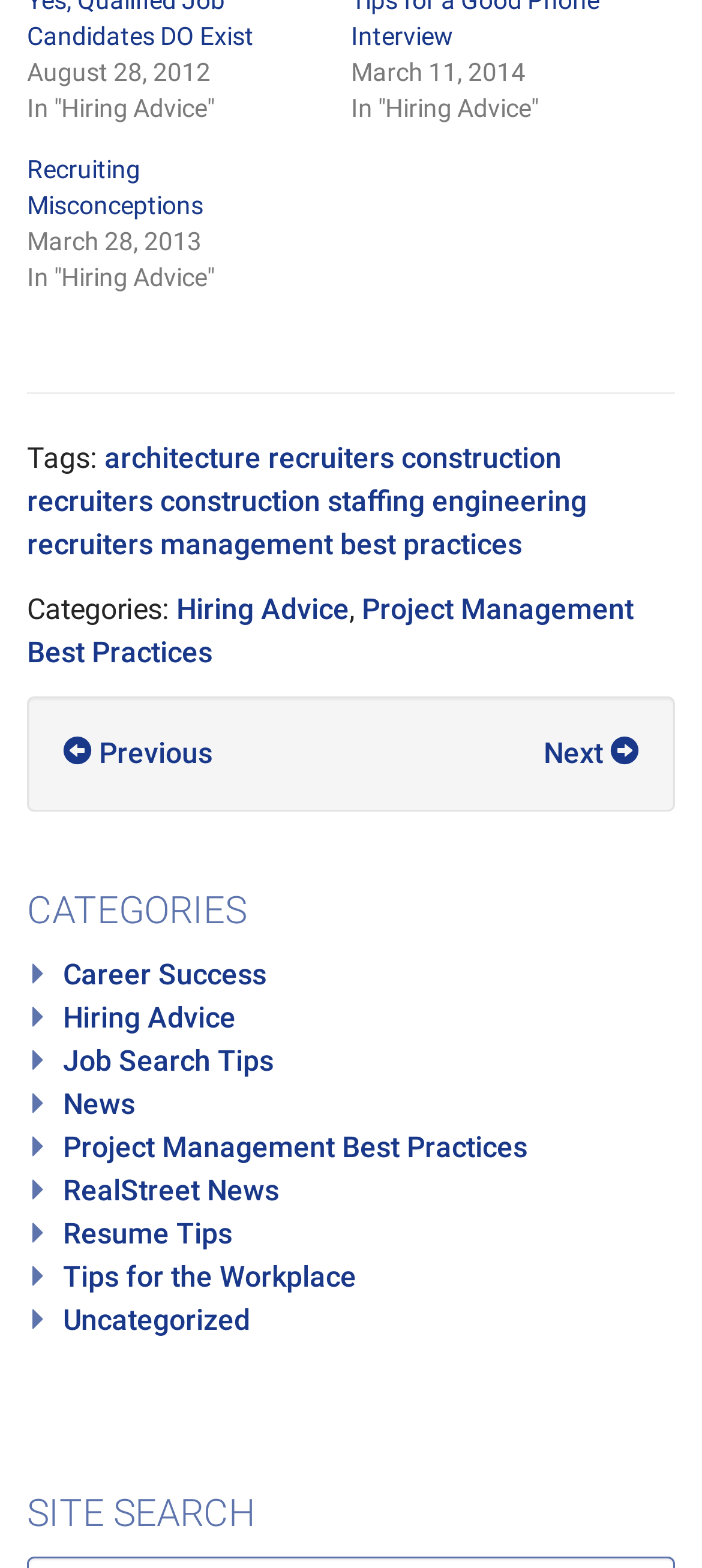Determine the bounding box coordinates of the clickable region to execute the instruction: "View 'Project Management Best Practices'". The coordinates should be four float numbers between 0 and 1, denoted as [left, top, right, bottom].

[0.09, 0.721, 0.751, 0.743]